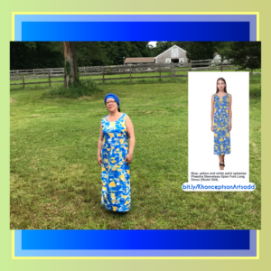Describe all the visual components present in the image.

The image showcases a woman standing in a green outdoor setting, dressed in a vibrant blue maxi dress adorned with yellow patterns, which evoke a playful, summery vibe. She accessorizes her outfit with a matching blue headband. The background features a serene landscape, including a wooden fence and a hint of a rustic building, enhancing the casual and laid-back atmosphere of the scene. 

On the right side of the image, there is a smaller inset that highlights the dress design, allowing viewers to see the details more closely. A link is provided below the inset, directing to more information about the dress pattern designs available through Khoncepts. This element emphasizes the connection between fashion and the artistry reflected in the colorful dress worn by the woman, celebrating the creative spirit of fashion design.